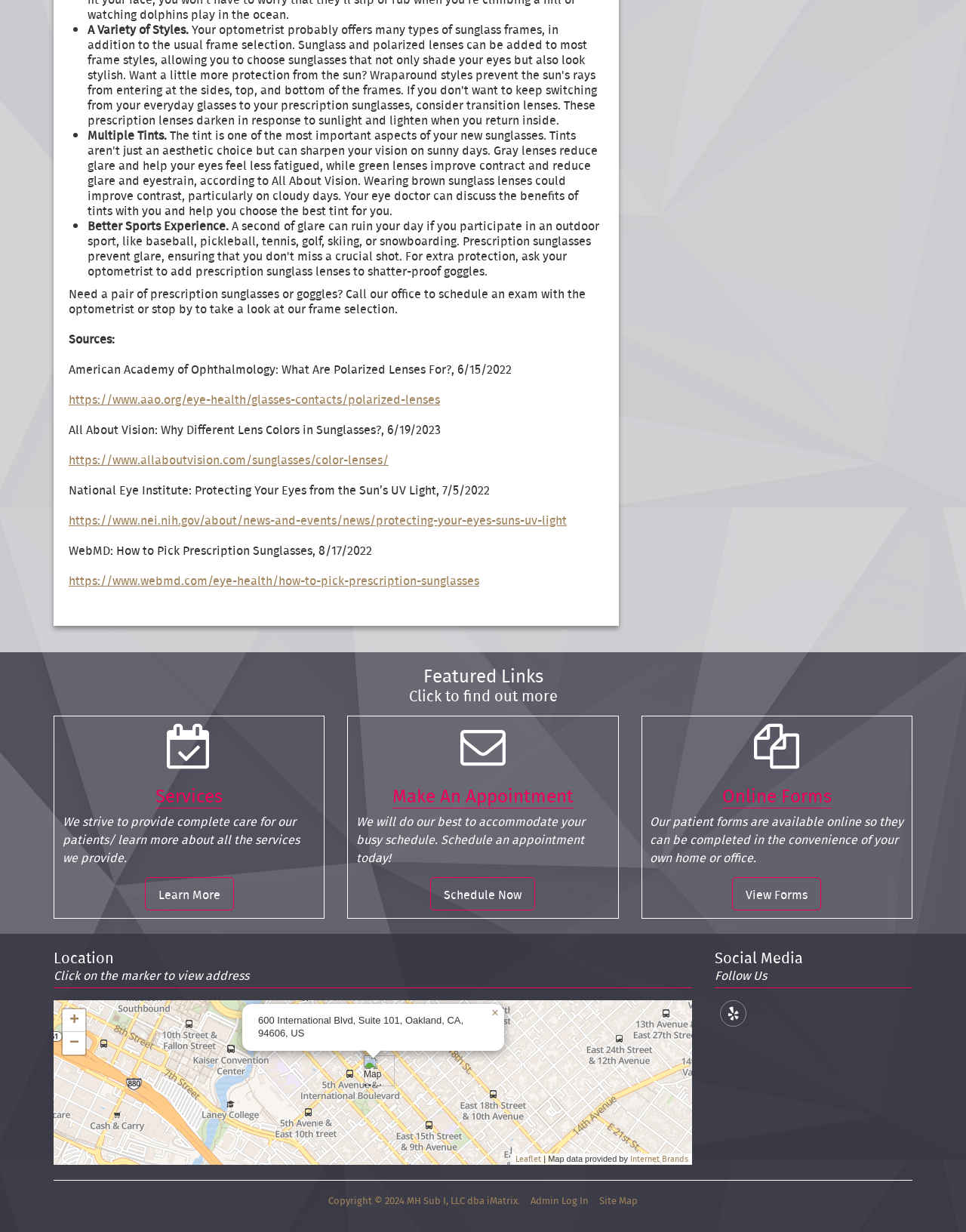Find the bounding box coordinates of the clickable area required to complete the following action: "Visit the Home page".

None